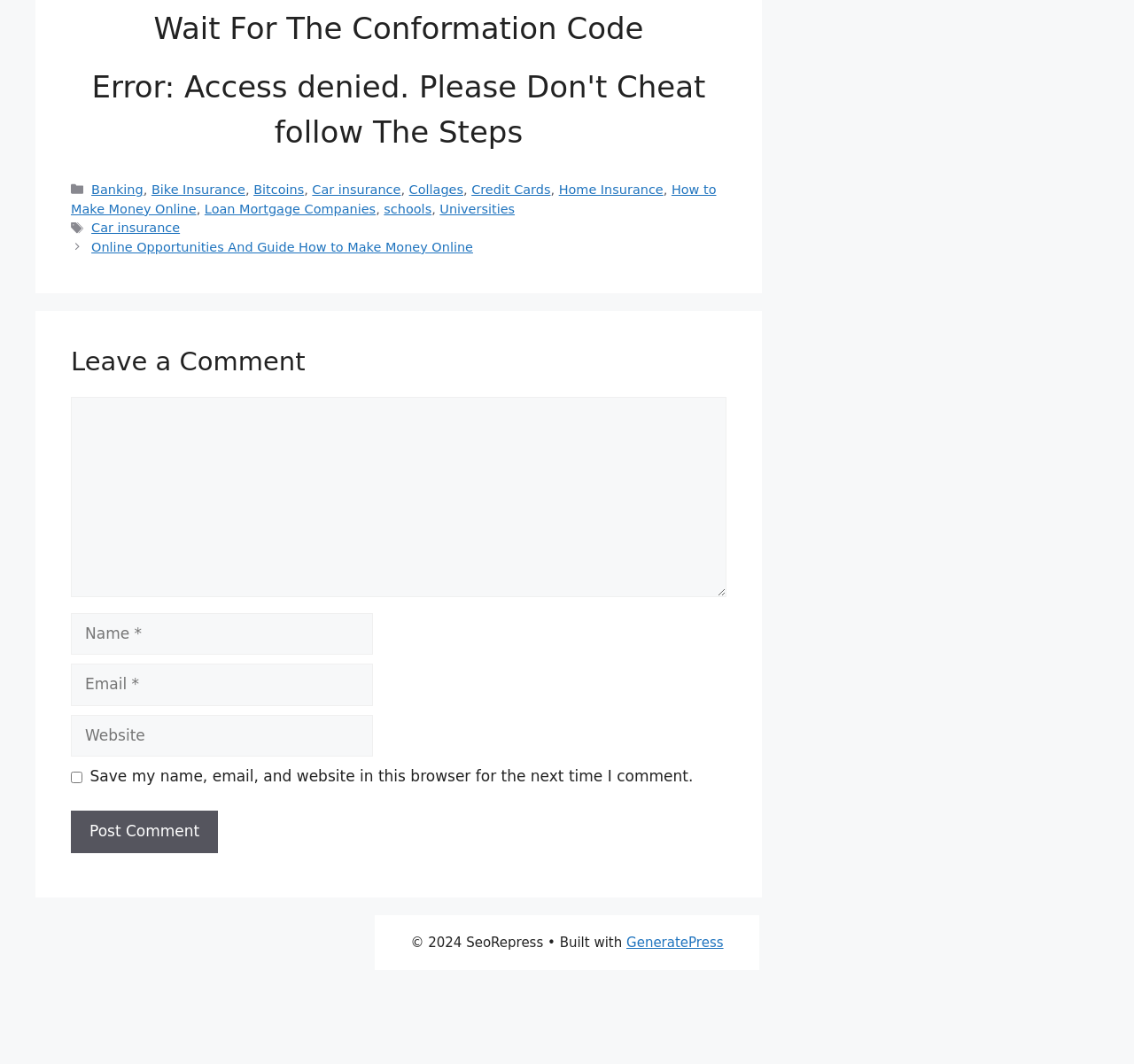Specify the bounding box coordinates of the element's area that should be clicked to execute the given instruction: "Read about 'Helpful Information'". The coordinates should be four float numbers between 0 and 1, i.e., [left, top, right, bottom].

None